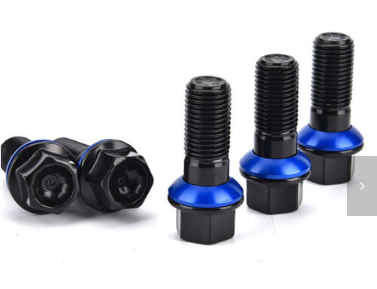What type of vehicles are the wheel bolts compatible with?
Look at the image and respond with a single word or a short phrase.

High-performance cars